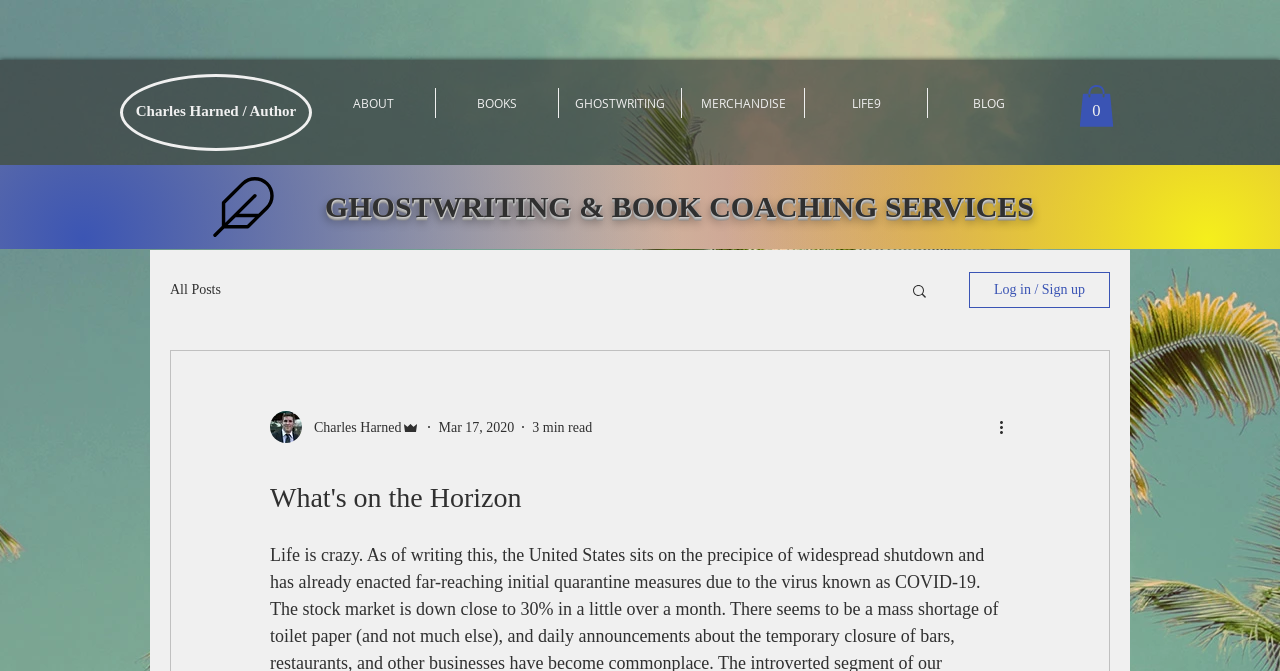Using the information in the image, could you please answer the following question in detail:
How many items are in the cart?

I found the number of items in the cart by looking at the button 'Cart with 0 items' at the top right of the webpage, which indicates that there are no items in the cart.